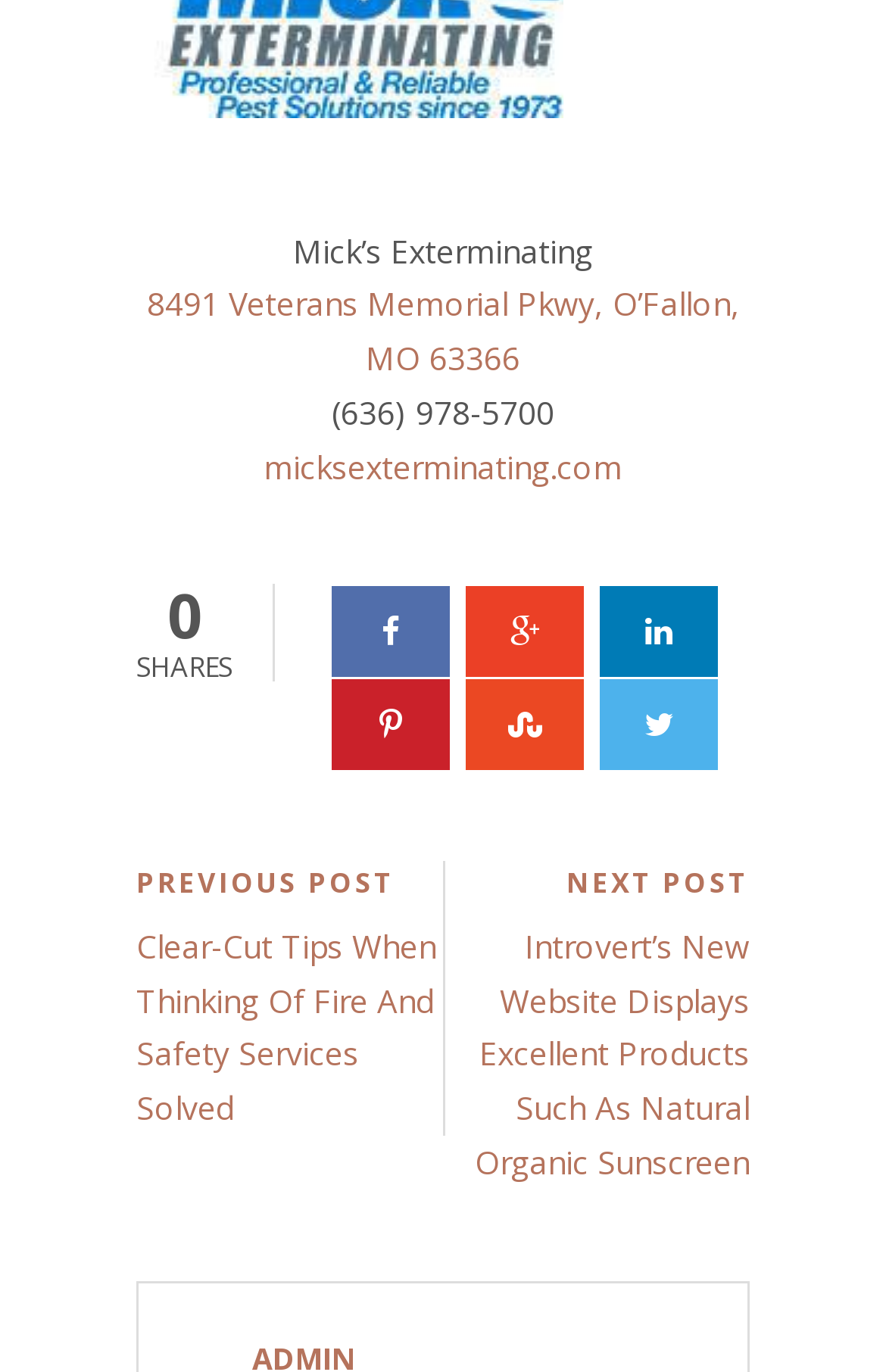Respond with a single word or short phrase to the following question: 
What is the website of the business?

micksexterminating.com